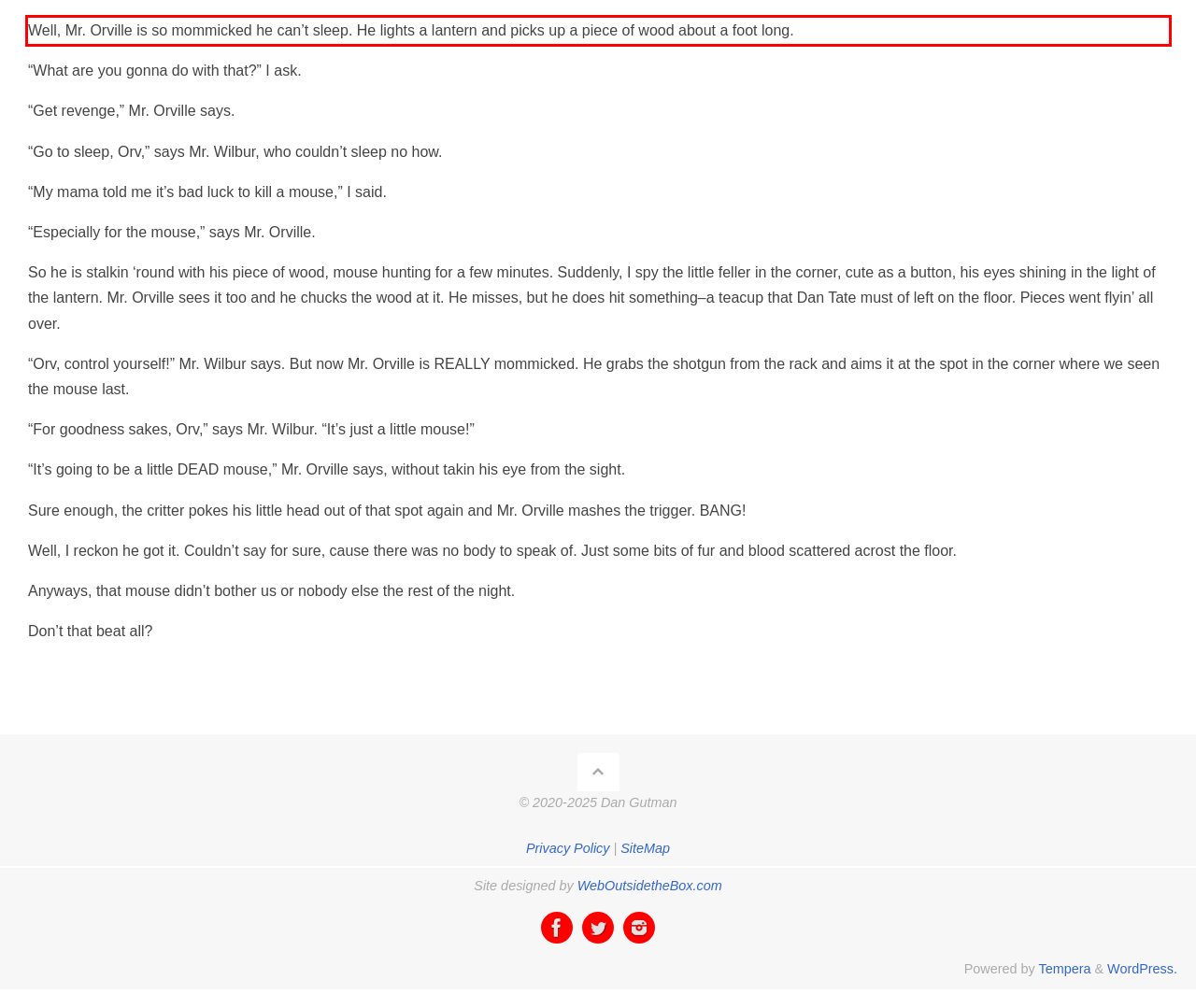Identify the text inside the red bounding box in the provided webpage screenshot and transcribe it.

Well, Mr. Orville is so mommicked he can’t sleep. He lights a lantern and picks up a piece of wood about a foot long.